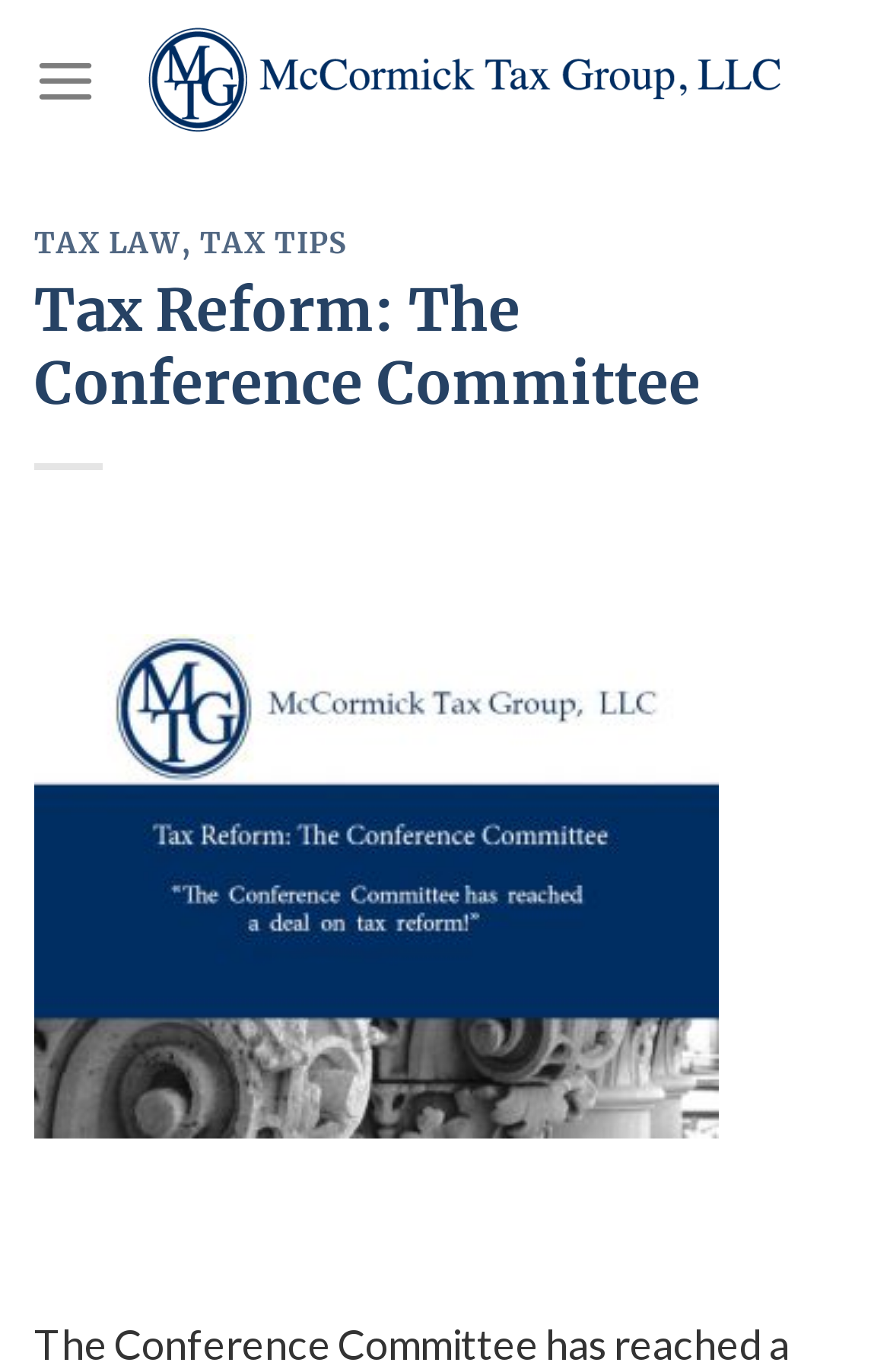How many links are in the main menu?
Please answer the question with a detailed response using the information from the screenshot.

The number of links in the main menu is obtained by counting the link elements inside the HeaderAsNonLandmark element, which are 'TAX LAW' and 'TAX TIPS'.